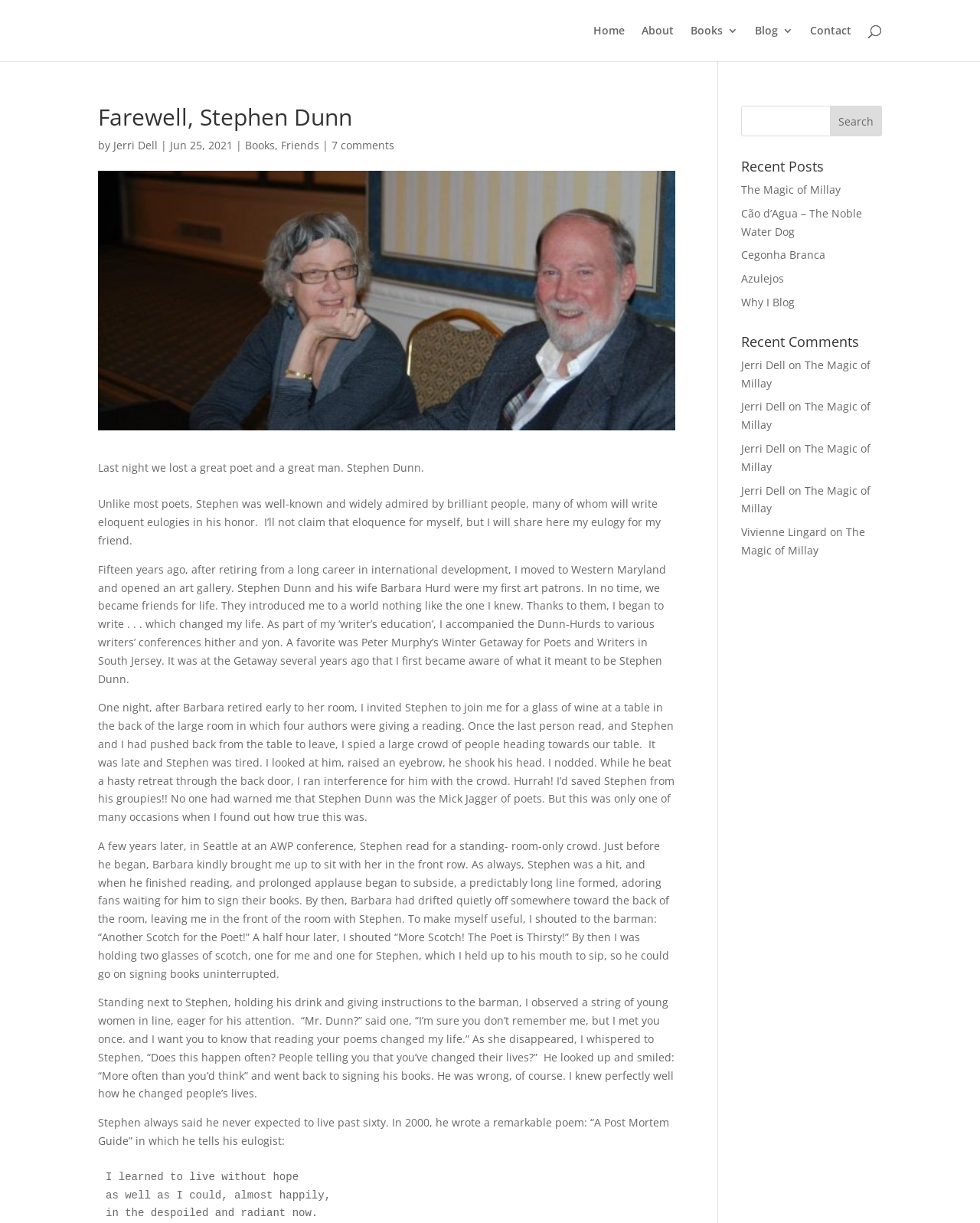Find the bounding box coordinates for the area that should be clicked to accomplish the instruction: "Search for something".

[0.1, 0.0, 0.9, 0.001]